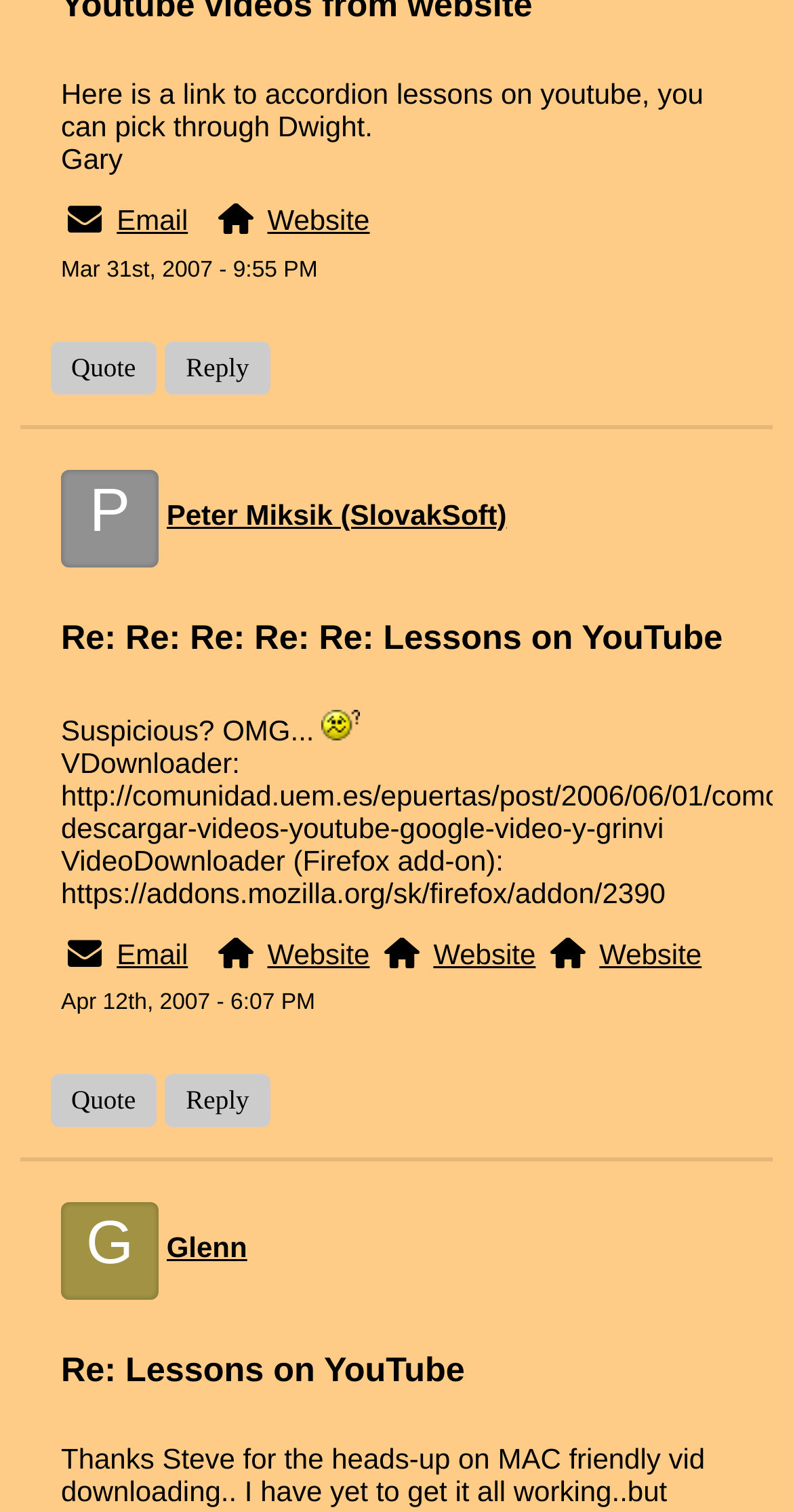Can you identify the bounding box coordinates of the clickable region needed to carry out this instruction: 'browse 'Uncategorized''? The coordinates should be four float numbers within the range of 0 to 1, stated as [left, top, right, bottom].

None